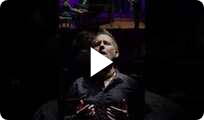Offer an in-depth caption that covers the entire scene depicted in the image.

The image portrays a captivating moment featuring Andrew Richards, a prominent American heldentenor, as he performs. Known for his powerful voice and compelling stage presence, Richards is often praised for his interpretations in operatic roles. In this scene, he is engaged in a performance that highlights his dramatic flair, possibly from a production of a renowned opera. The setting suggests an intimate venue, with a dimly lit background enhancing the emotional intensity of his portrayal. His expressive demeanor suggests a deep connection to the music and the character he embodies, showcasing the artistry and passion that have garnered him accolades on prestigious stages worldwide, including the Metropolitan Opera and Teatro alla Scala.